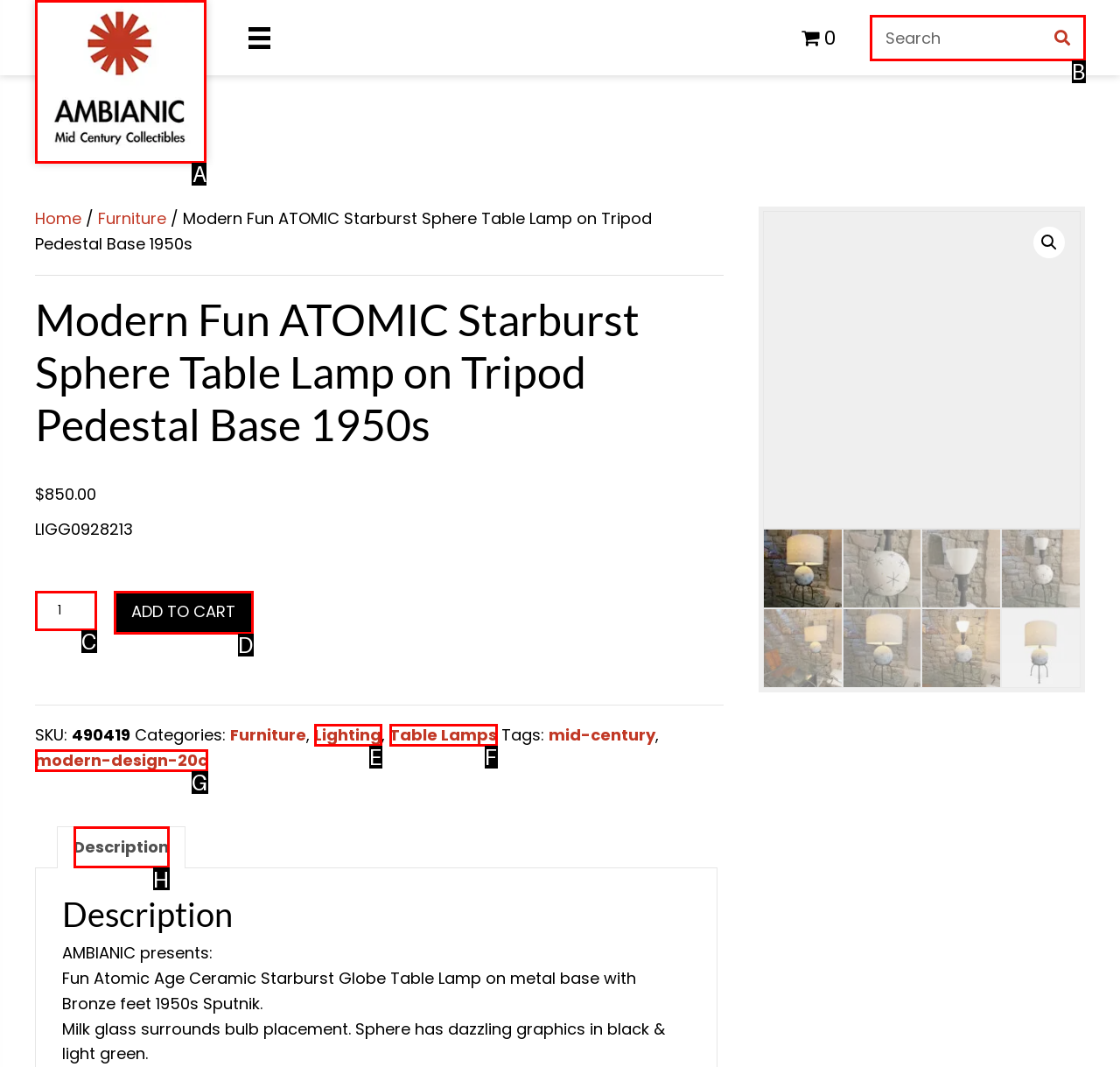Which option should I select to accomplish the task: Search for products? Respond with the corresponding letter from the given choices.

B